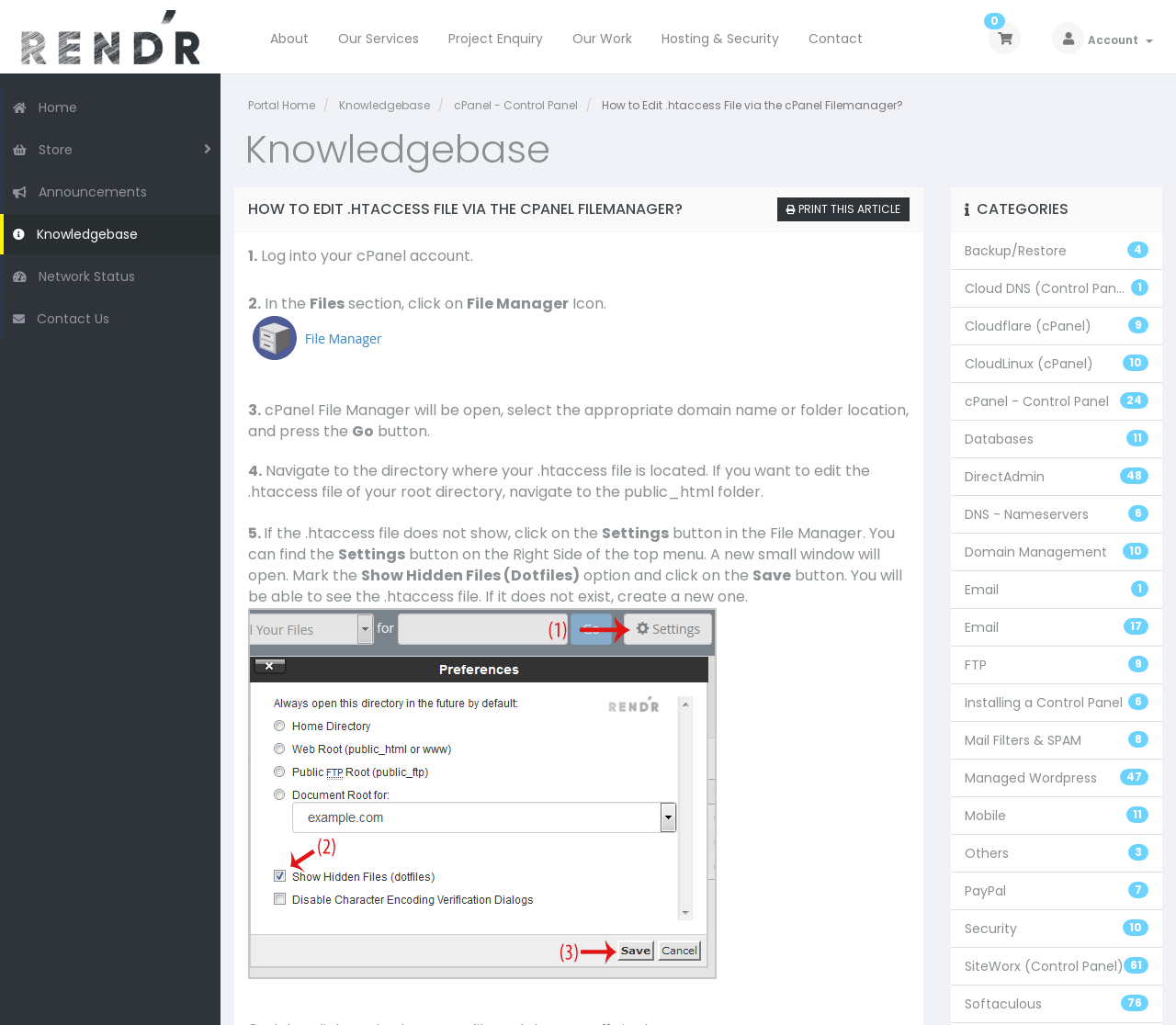Given the element description "Announcements", identify the bounding box of the corresponding UI element.

[0.0, 0.168, 0.188, 0.207]